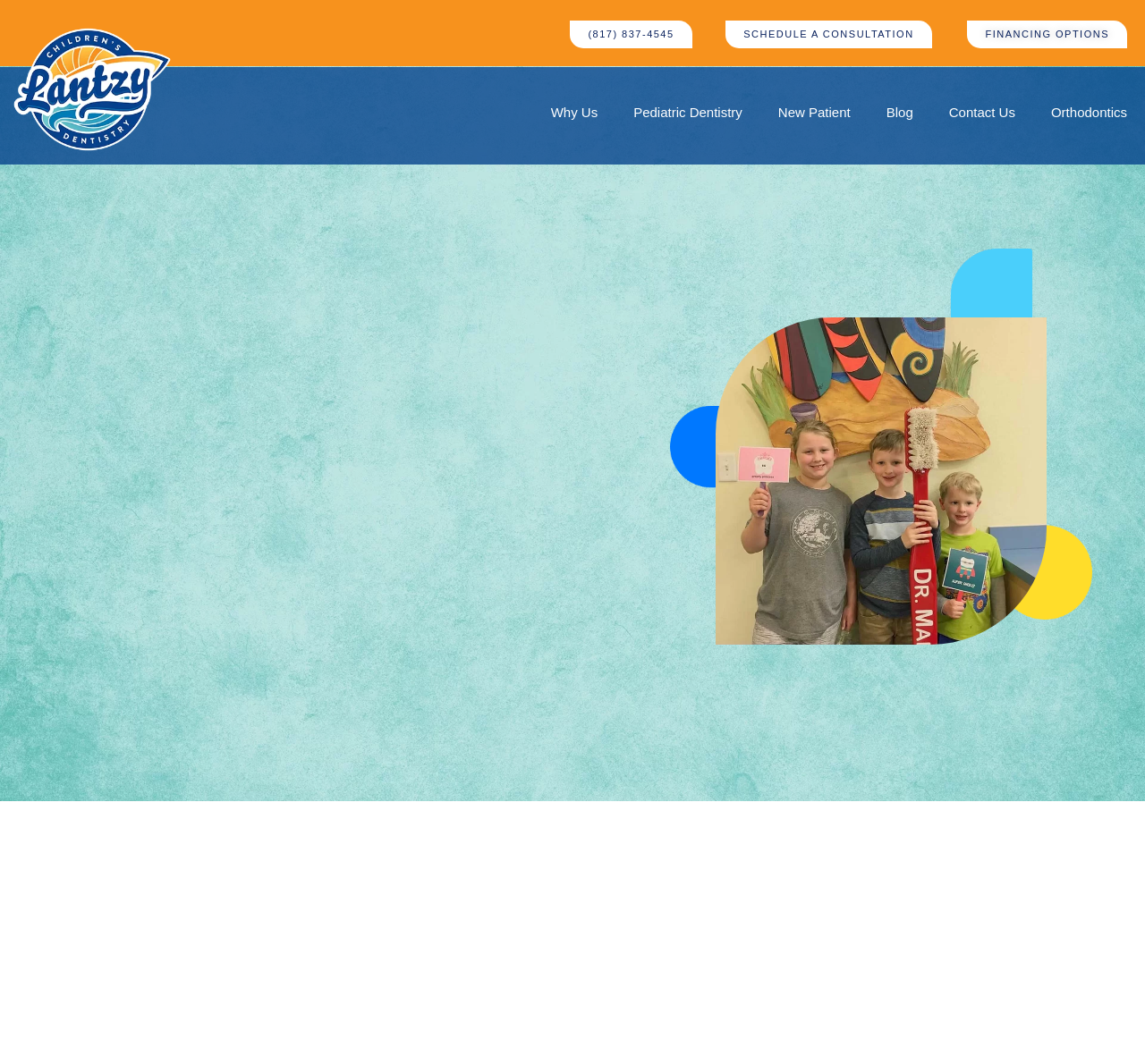Please predict the bounding box coordinates of the element's region where a click is necessary to complete the following instruction: "Schedule a consultation". The coordinates should be represented by four float numbers between 0 and 1, i.e., [left, top, right, bottom].

[0.634, 0.019, 0.814, 0.045]